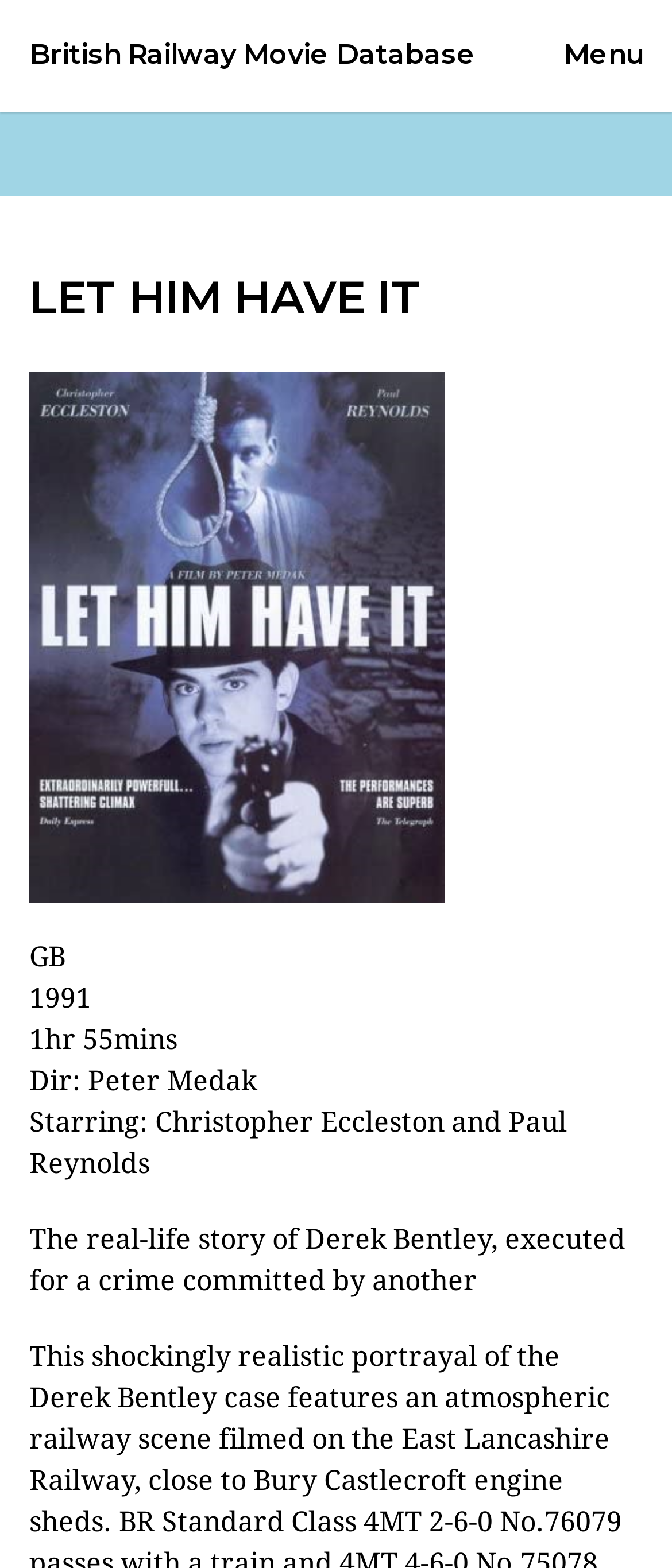Find the bounding box of the UI element described as: "British Railway Movie Database". The bounding box coordinates should be given as four float values between 0 and 1, i.e., [left, top, right, bottom].

[0.043, 0.027, 0.707, 0.044]